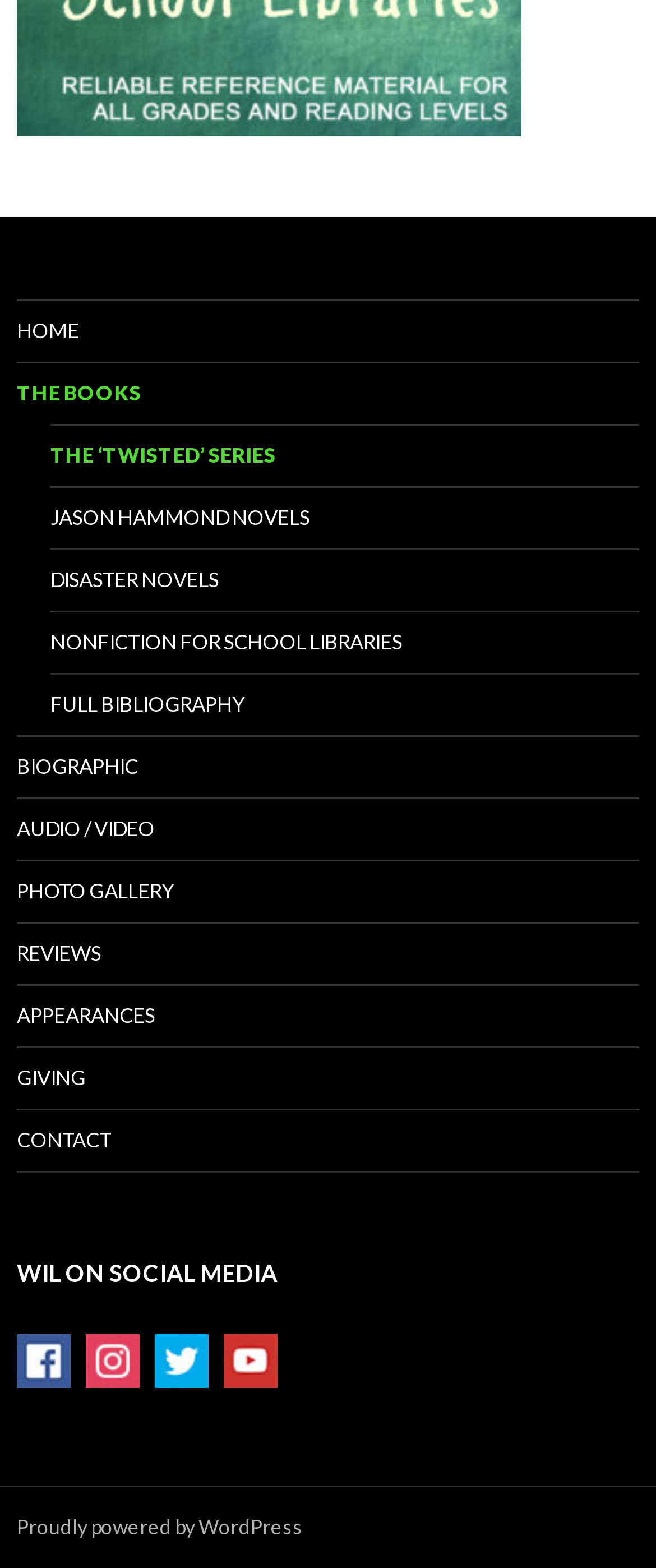Please provide the bounding box coordinates for the UI element as described: "Photo Gallery". The coordinates must be four floats between 0 and 1, represented as [left, top, right, bottom].

[0.026, 0.549, 0.974, 0.588]